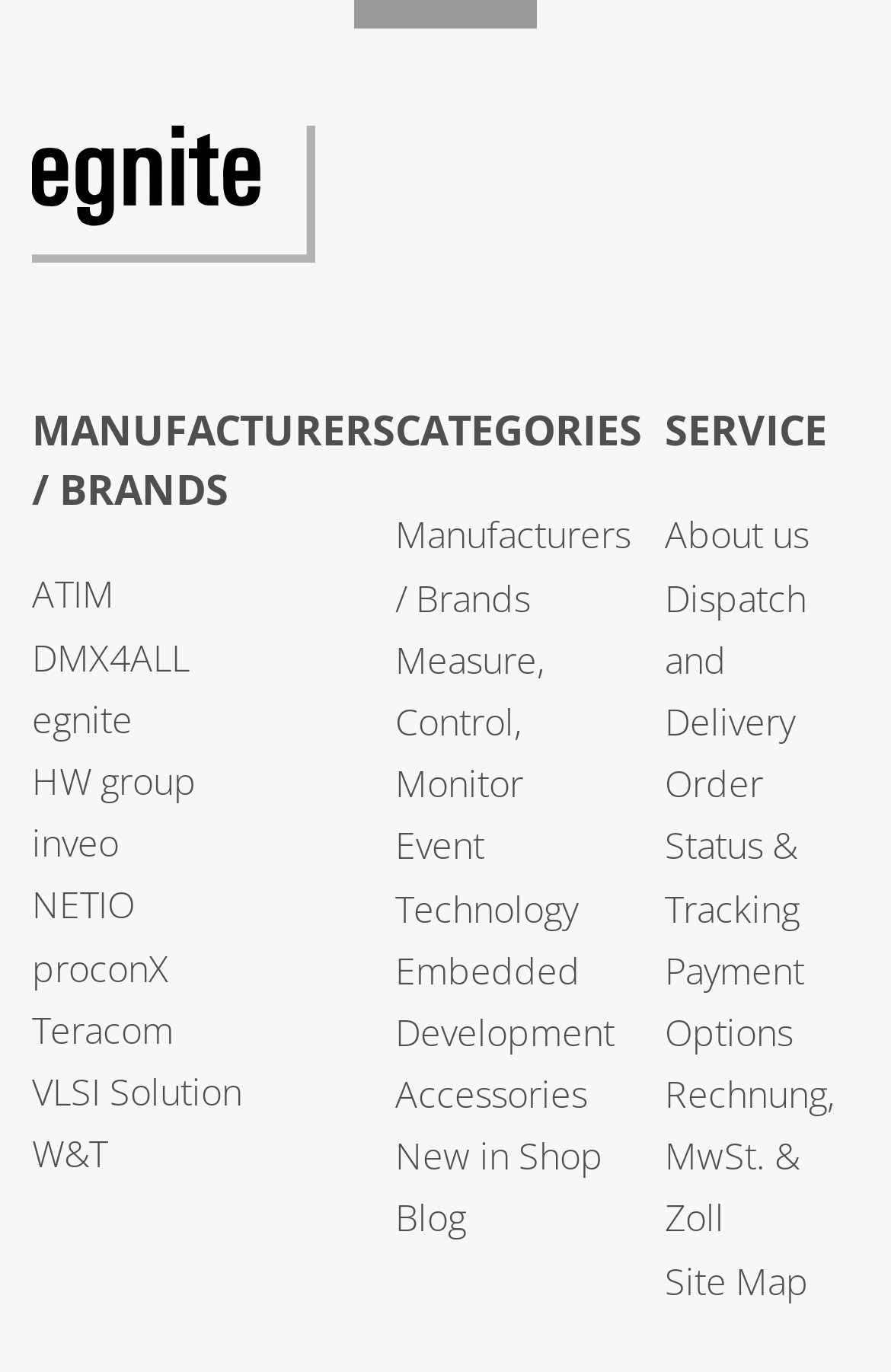Please provide a comprehensive answer to the question based on the screenshot: What is the last menu item under 'CATEGORIES'?

I looked at the menu items under the 'CATEGORIES' heading and found that the last menu item is 'Blog'.